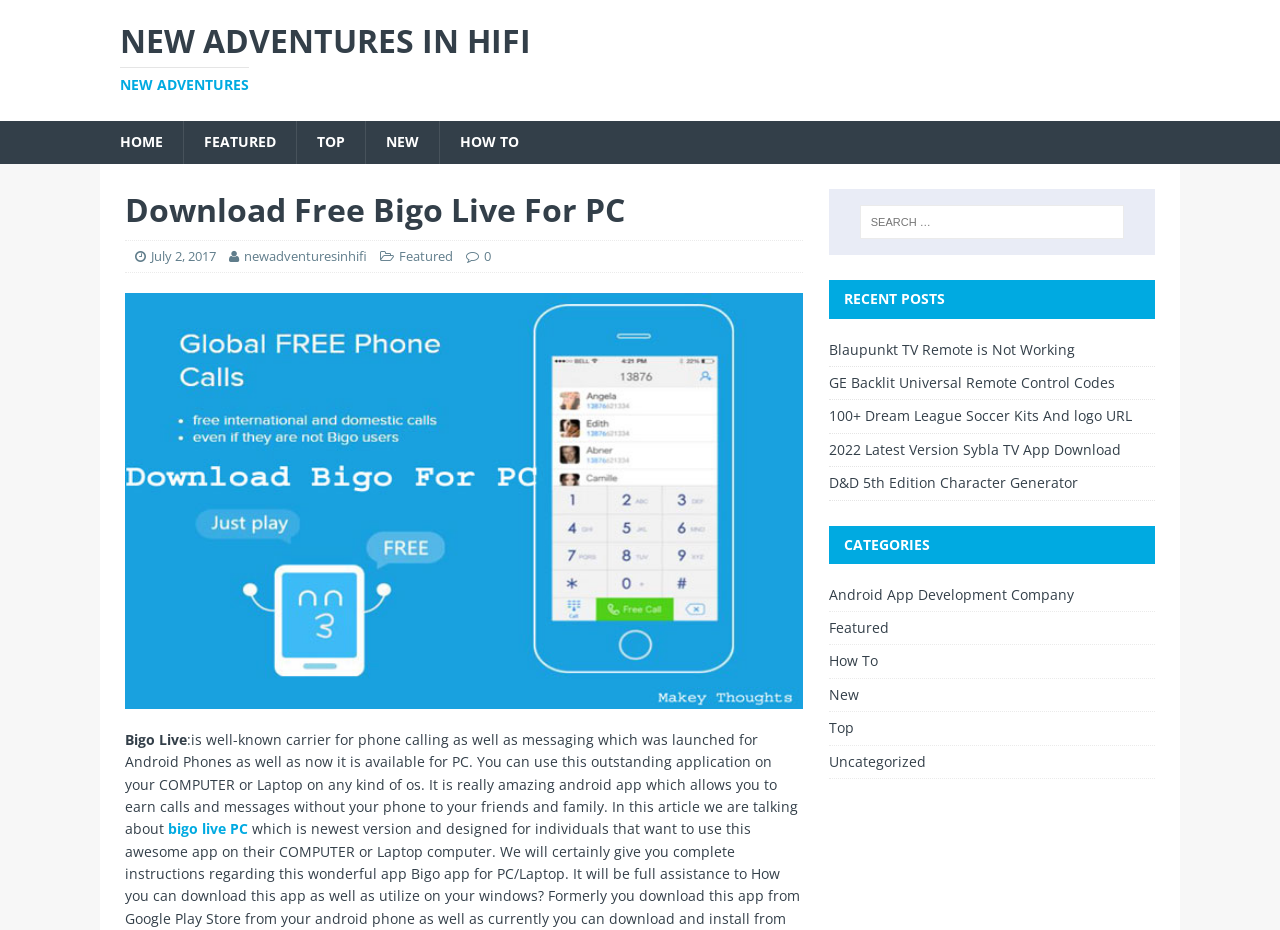Based on the provided description, "Android App Development Company", find the bounding box of the corresponding UI element in the screenshot.

[0.647, 0.628, 0.902, 0.657]